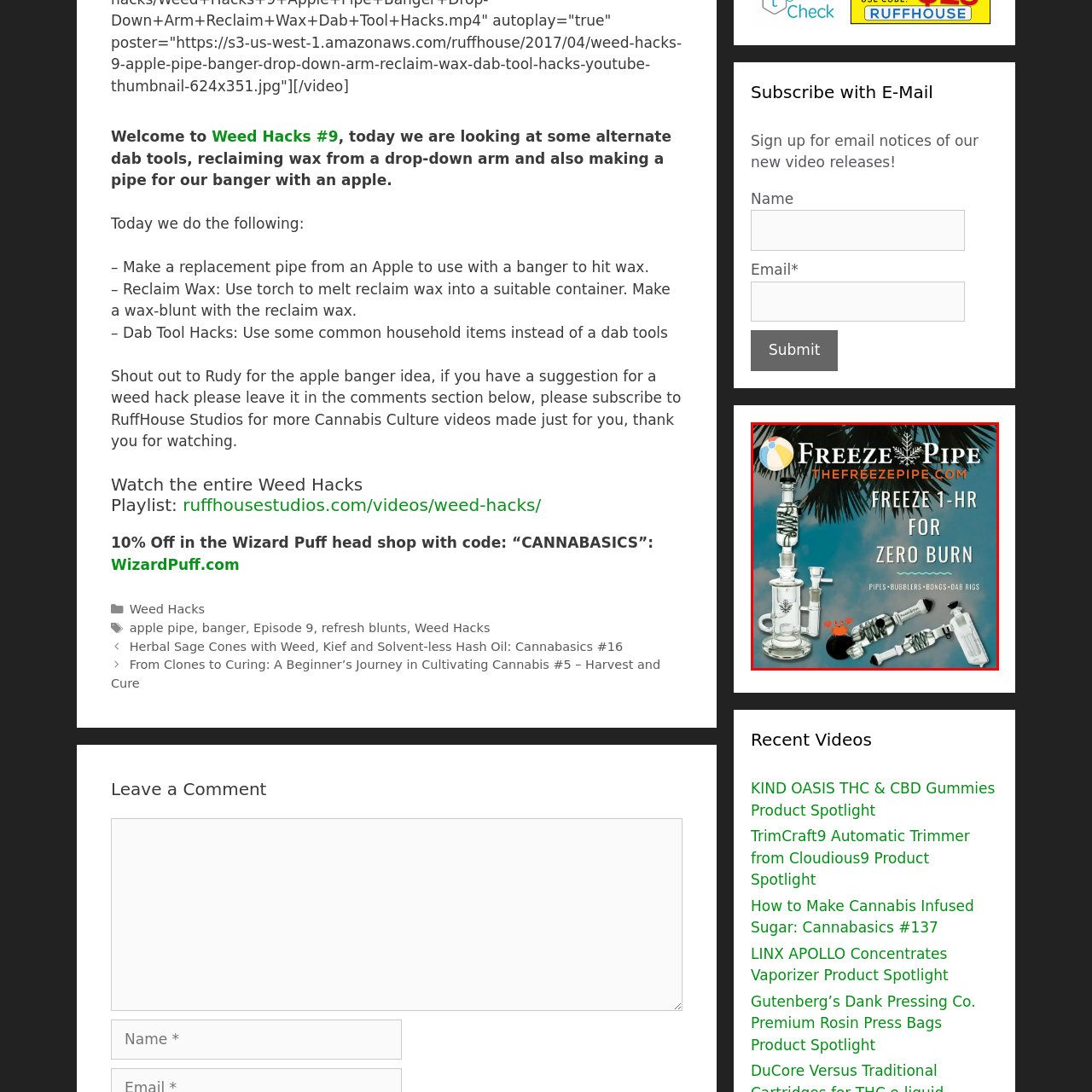Examine the image indicated by the red box and respond with a single word or phrase to the following question:
What is the purpose of the website URL?

to visit for purchases or more information